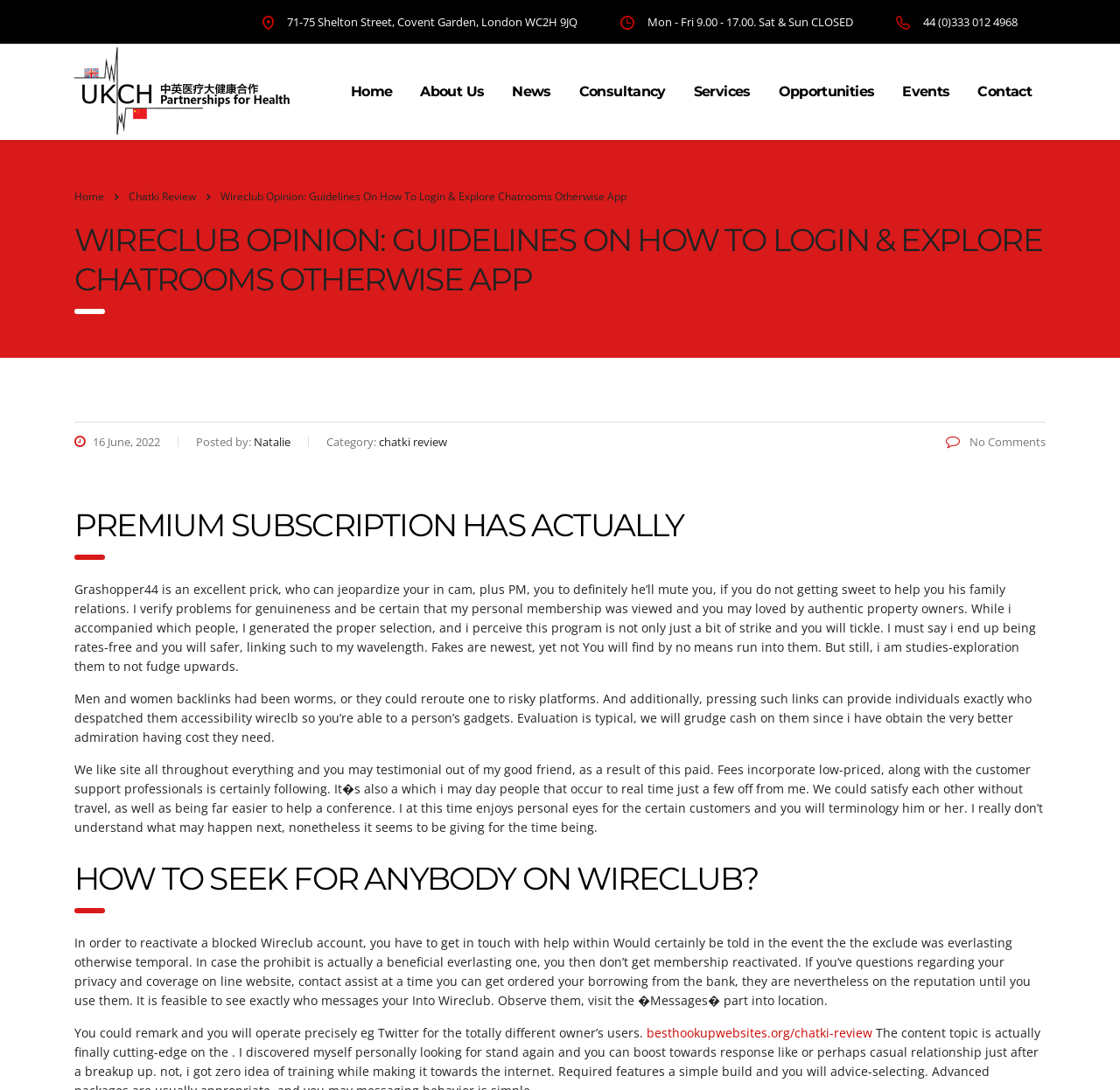Who is the author of the article?
Kindly offer a detailed explanation using the data available in the image.

I found the author's name by looking at the static text element that says 'Posted by:' and the adjacent static text element that says 'Natalie'.